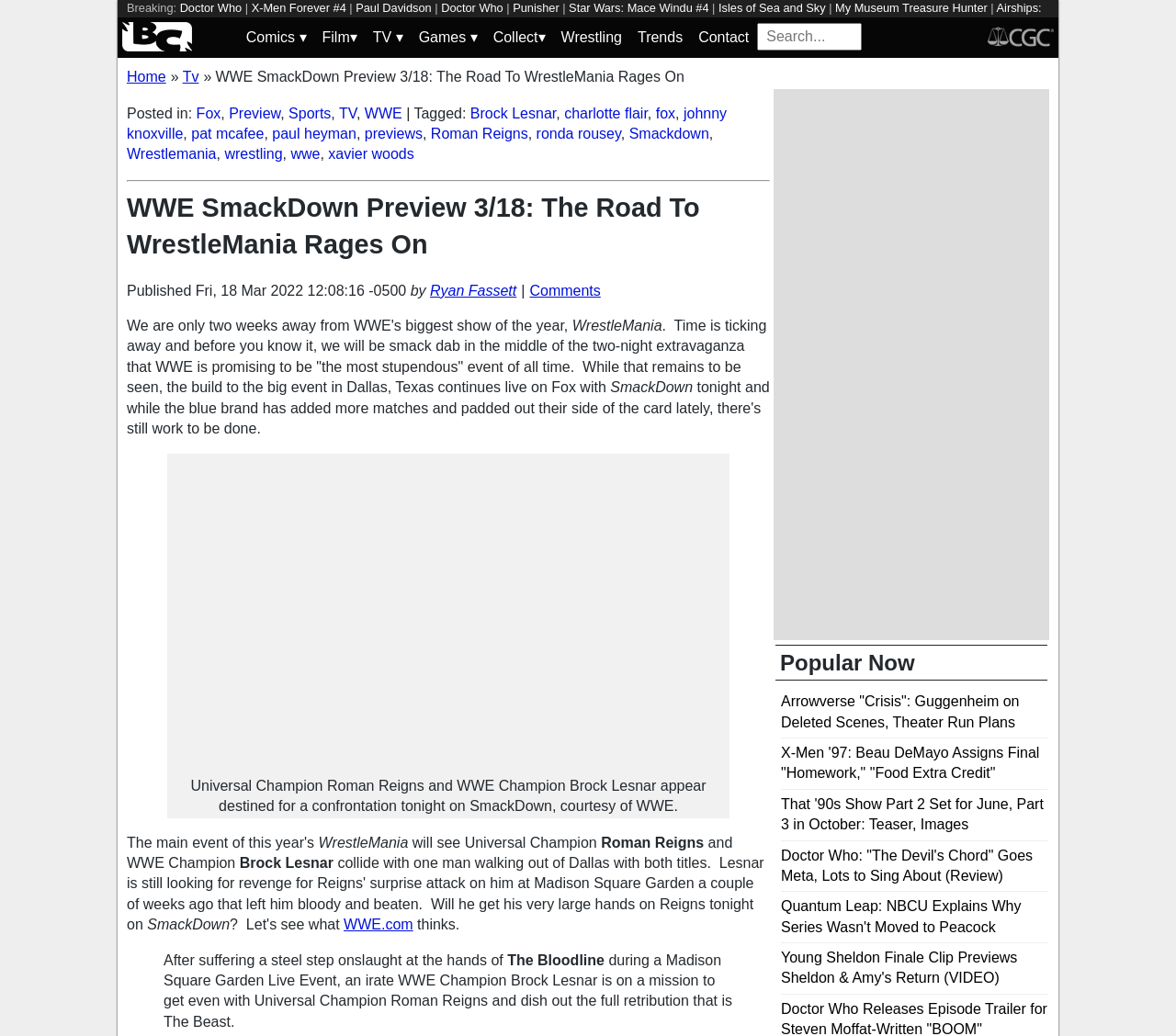Can you provide the bounding box coordinates for the element that should be clicked to implement the instruction: "Search for something"?

[0.644, 0.022, 0.733, 0.049]